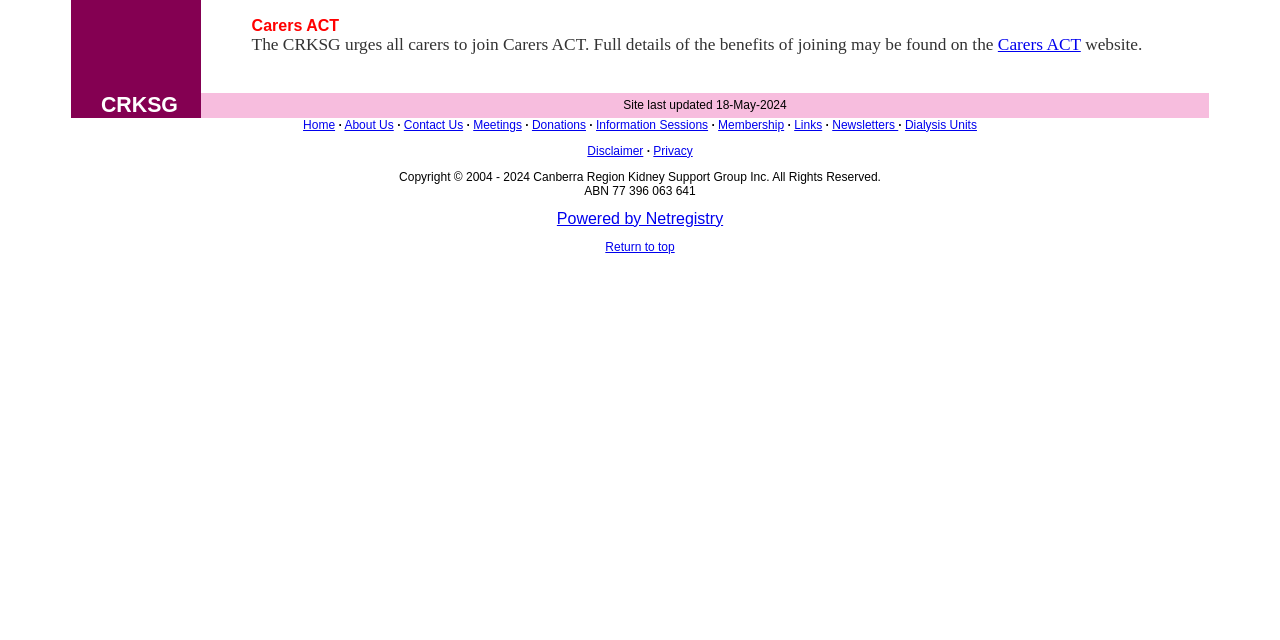Using the description "Meetings", predict the bounding box of the relevant HTML element.

[0.37, 0.184, 0.408, 0.206]